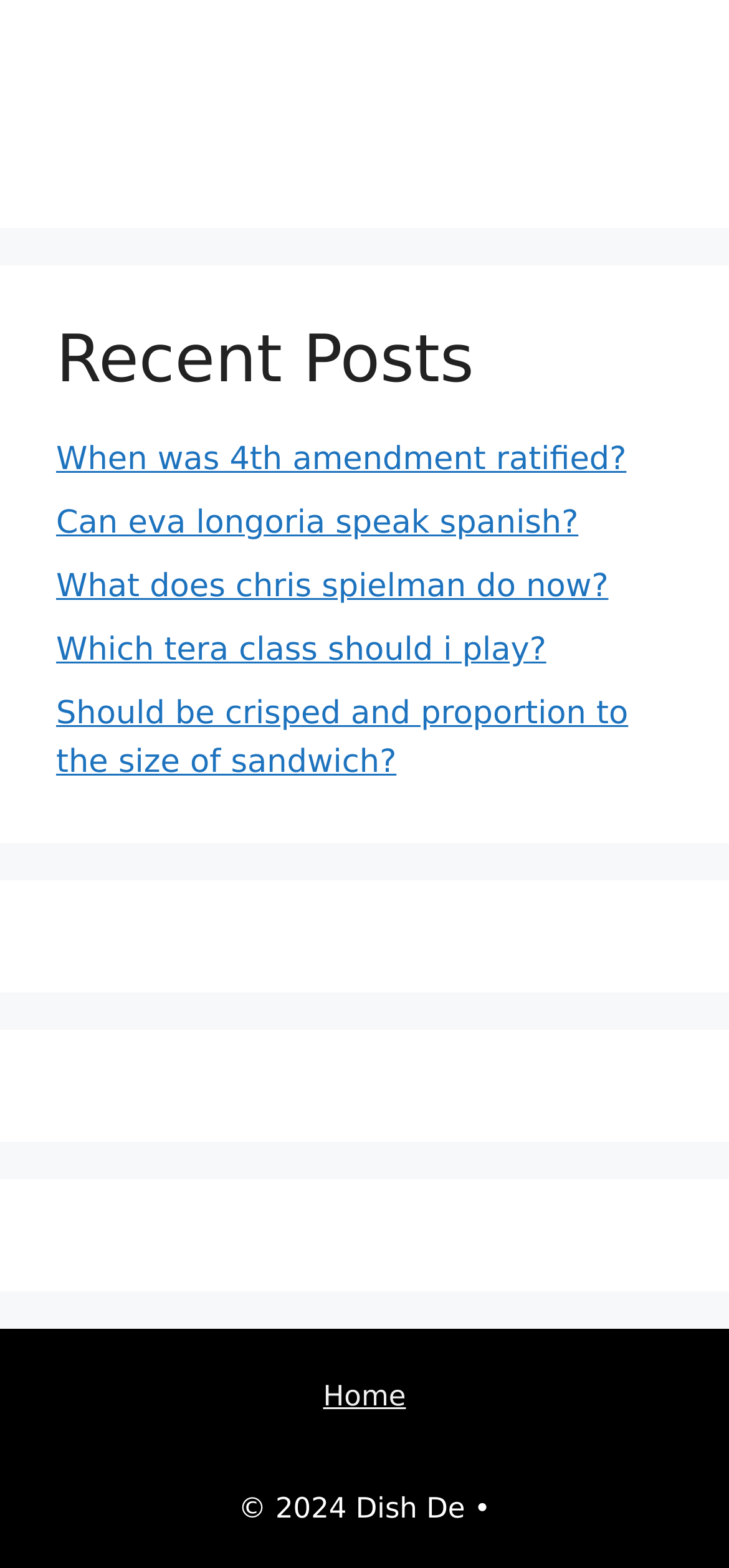Please provide a brief answer to the question using only one word or phrase: 
How many complementary elements are present on the webpage?

4